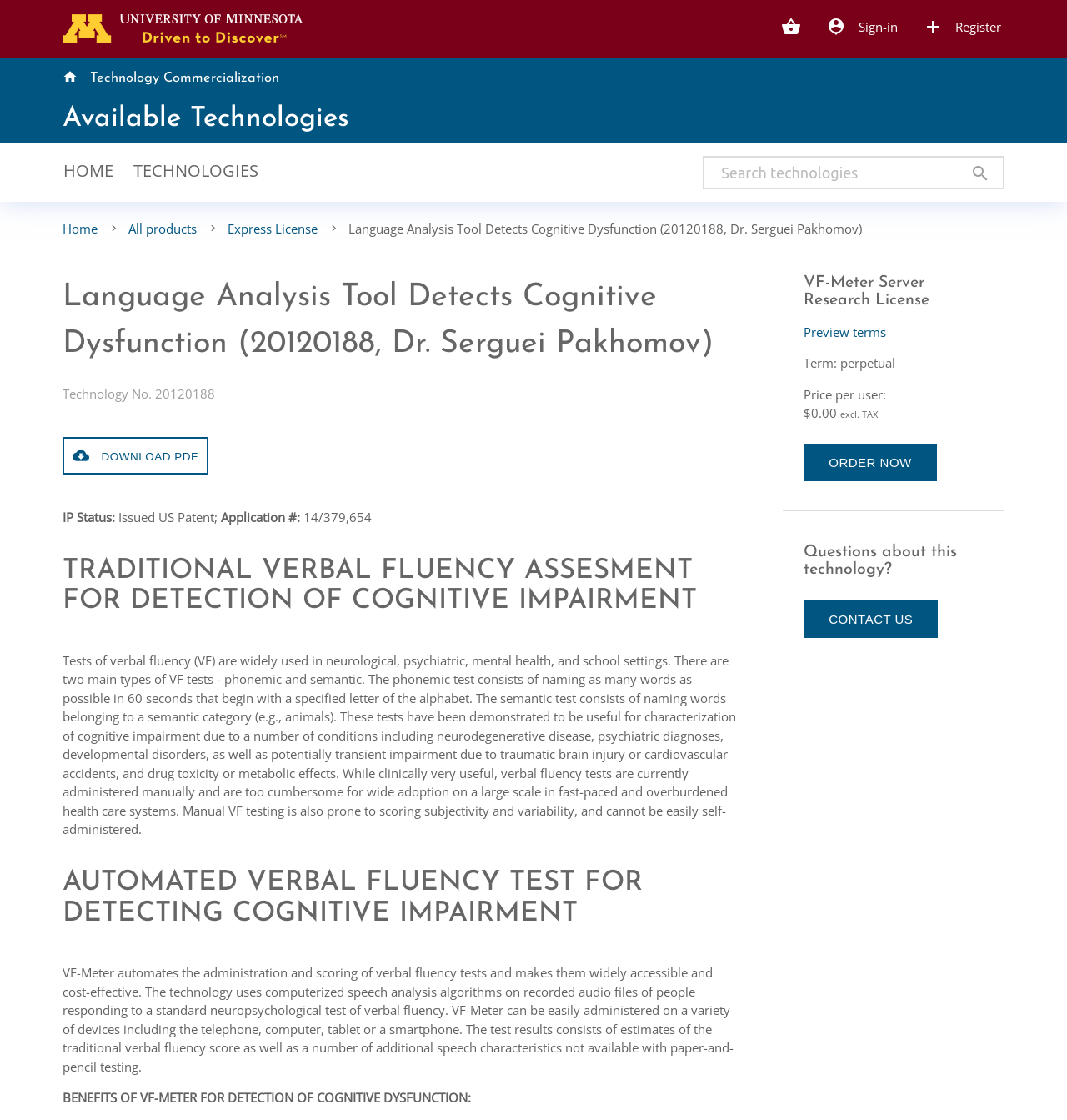Give a detailed explanation of the elements present on the webpage.

This webpage is about a language analysis tool that detects cognitive dysfunction, specifically the "Language Analysis Tool Detects Cognitive Dysfunction (20120188, Dr. Serguei Pakhomov)" available from Technology Commercialization. 

At the top of the page, there is a header section with several links, including "e-lucid", "shopping_basket", "person_pin Sign-in", "add Register", and "home Technology Commercialization". Below this, there is a heading "Available Technologies" with a link to the same title. 

On the left side of the page, there are several links, including "HOME", "TECHNOLOGIES", and "Home". There is also a search box with a "search" button. 

The main content of the page is divided into several sections. The first section has a heading "Language Analysis Tool Detects Cognitive Dysfunction (20120188, Dr. Serguei Pakhomov)" and provides some details about the technology, including its technology number, a download link for a PDF, and some information about its IP status. 

The next section has a heading "TRADITIONAL VERBAL FLUENCY ASSESMENT FOR DETECTION OF COGNITIVE IMPAIRMENT" and provides a lengthy text about traditional verbal fluency assessment and its limitations. 

The following section has a heading "AUTOMATED VERBAL FLUENCY TEST FOR DETECTING COGNITIVE IMPAIRMENT" and describes the VF-Meter, an automated verbal fluency test that can detect cognitive impairment. 

Below this, there is a section with a heading "BENEFITS OF VF-METER FOR DETECTION OF COGNITIVE DYSFUNCTION:" but the content is not provided. 

On the right side of the page, there is a section with a heading "VF-Meter Server Research License" that provides some details about the license, including its term, price, and a button to "ORDER NOW". There is also a section with a heading "Questions about this technology?" and a link to "CONTACT US".